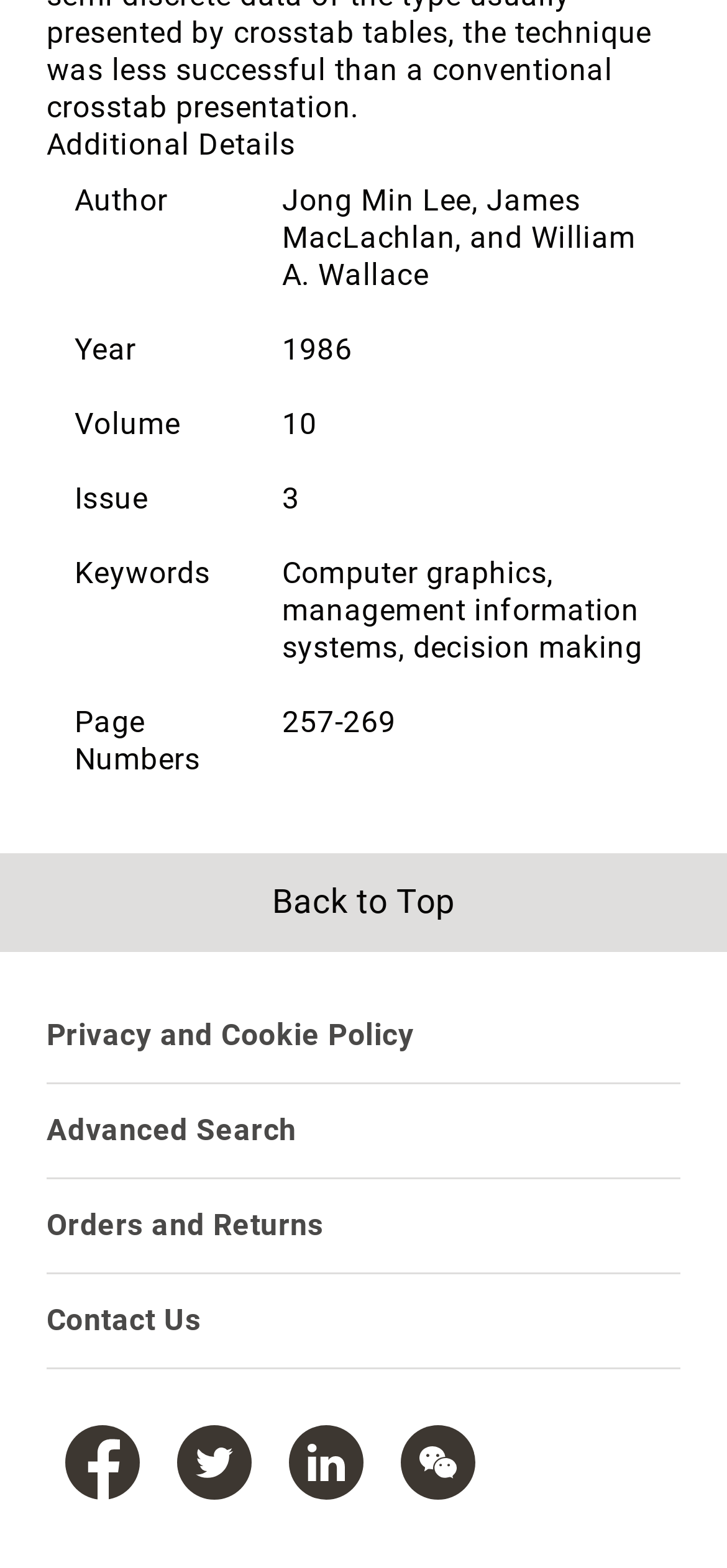Extract the bounding box for the UI element that matches this description: "OnAllCylinders Staff".

None